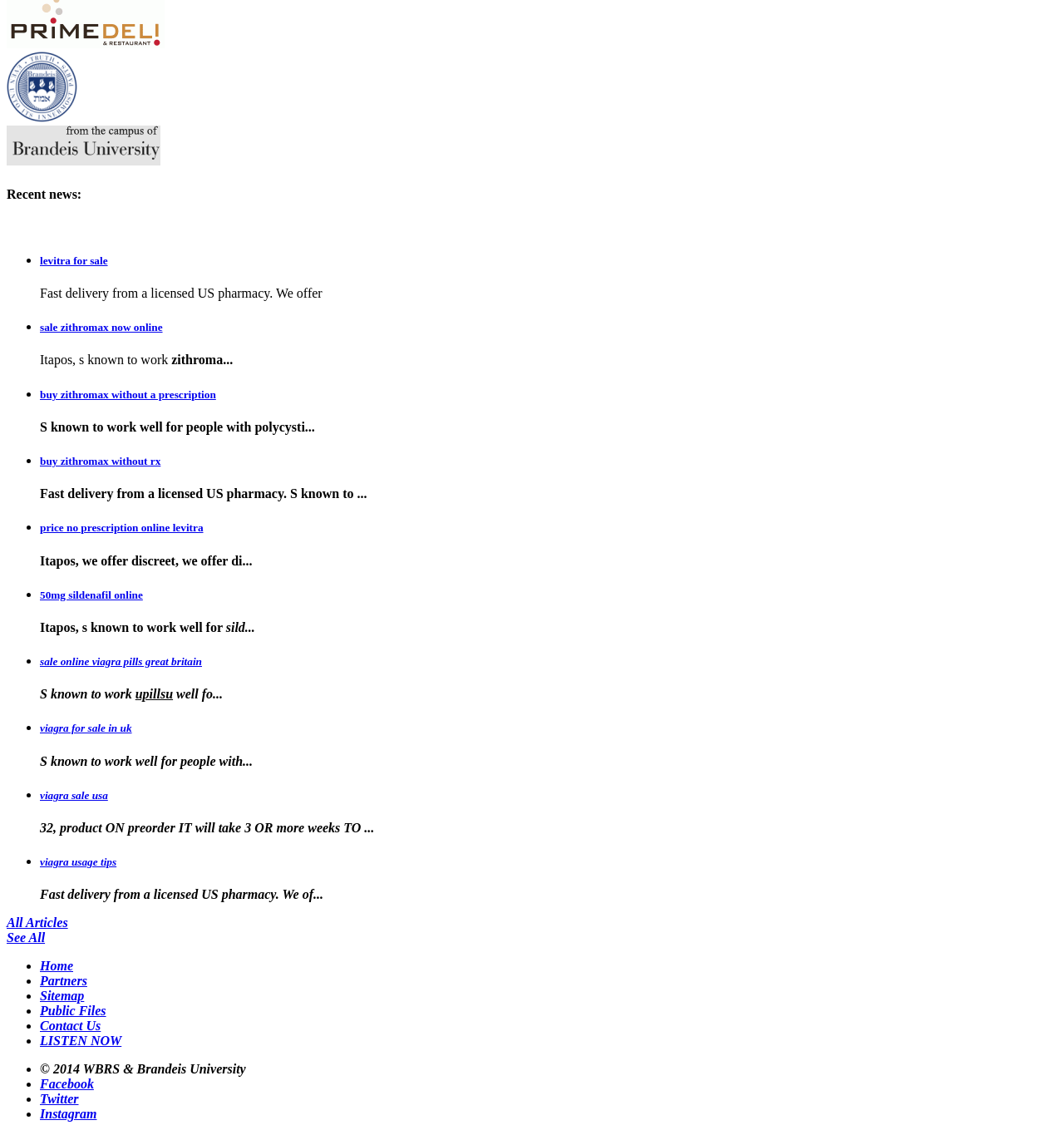Can you find the bounding box coordinates of the area I should click to execute the following instruction: "Check 'All Articles'"?

[0.006, 0.807, 0.064, 0.819]